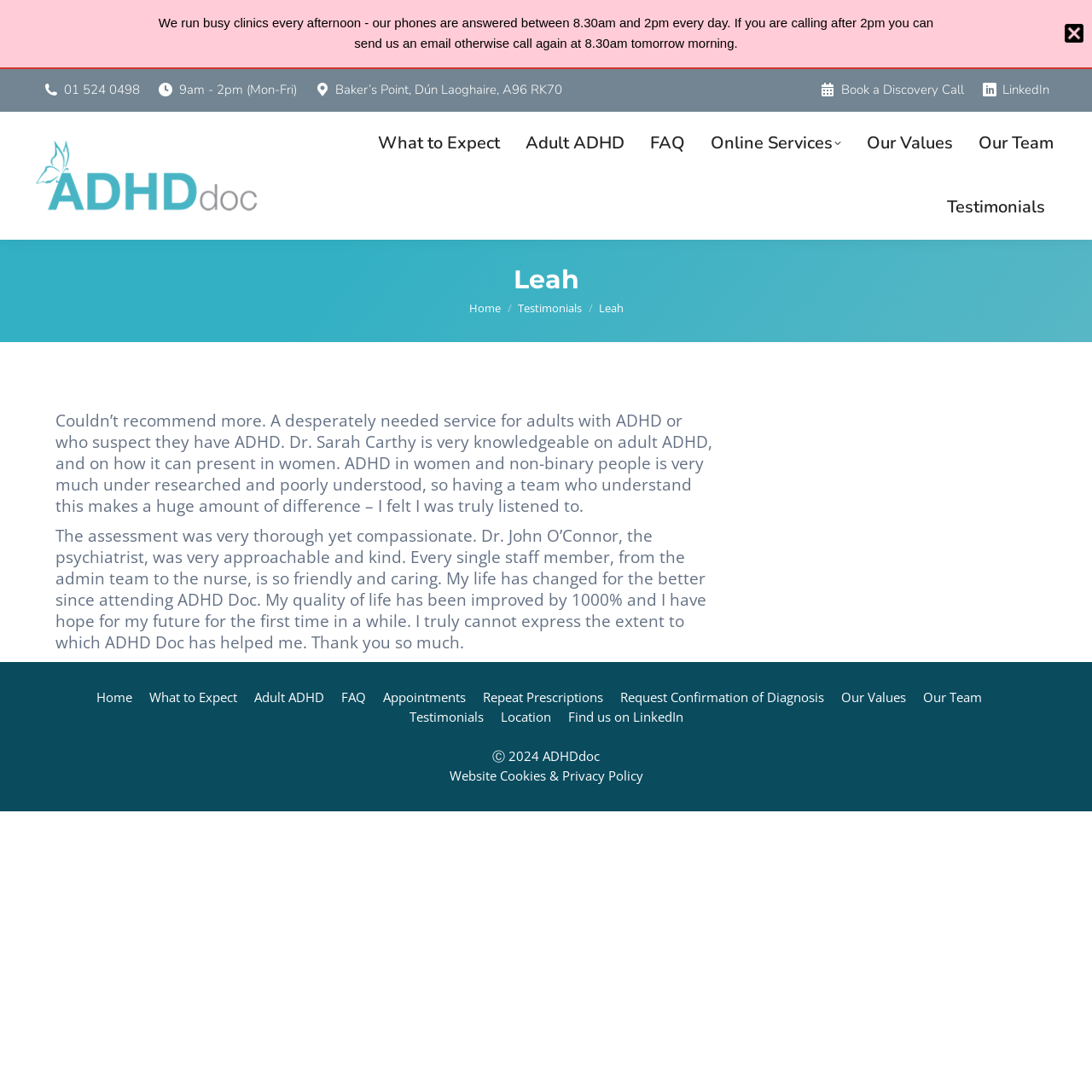Who is the psychiatrist mentioned in the testimonial?
From the image, respond with a single word or phrase.

Dr. John O'Connor